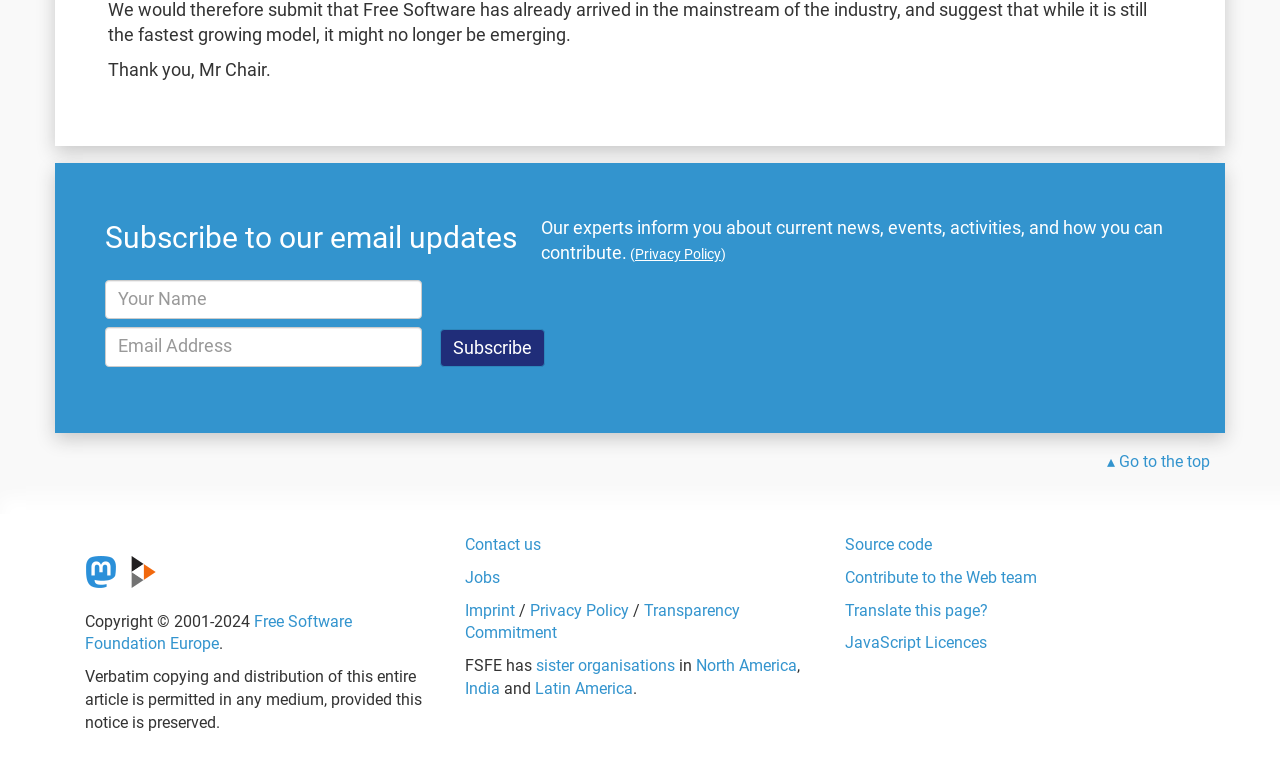Please use the details from the image to answer the following question comprehensively:
What is the function of the 'Go to the top' link?

The 'Go to the top' link is located at the bottom of the page, and its arrow icon suggests that it is used to navigate to the top of the page. This is a common feature on long web pages, allowing users to quickly return to the top without having to scroll.